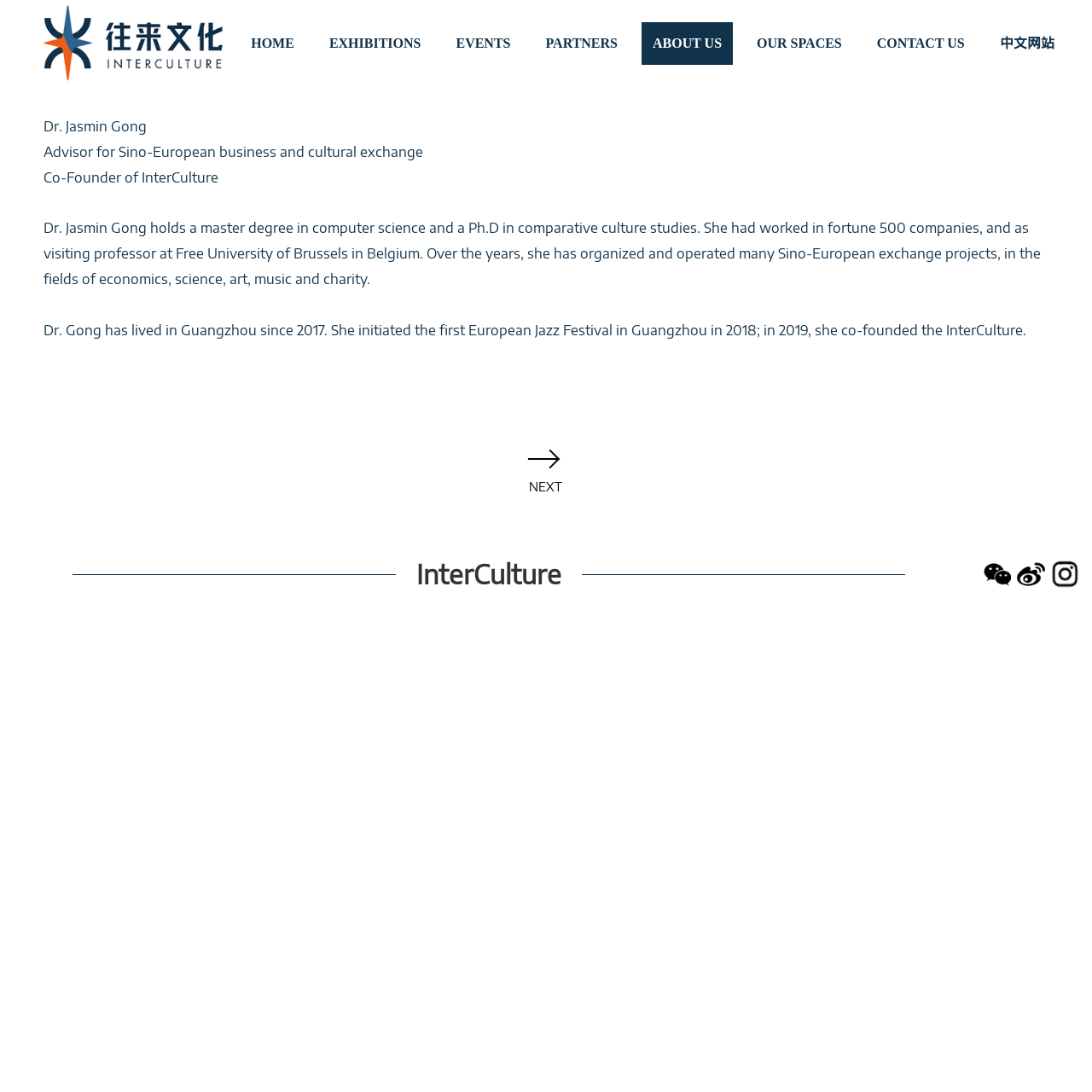What is Dr. Jasmin Gong's field of study?
Based on the image, respond with a single word or phrase.

Computer science and comparative culture studies